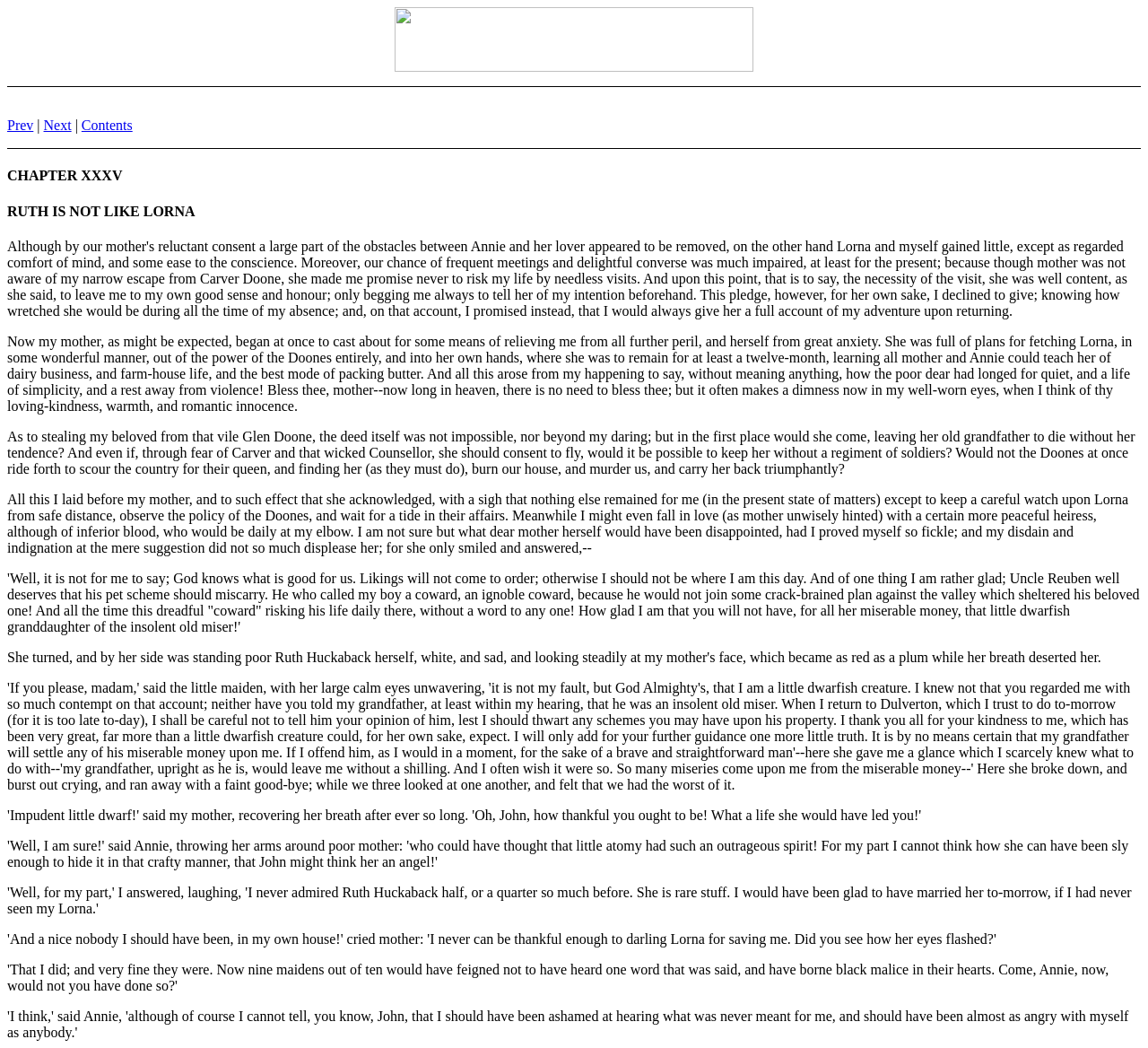Given the description Prev, predict the bounding box coordinates of the UI element. Ensure the coordinates are in the format (top-left x, top-left y, bottom-right x, bottom-right y) and all values are between 0 and 1.

[0.006, 0.112, 0.029, 0.127]